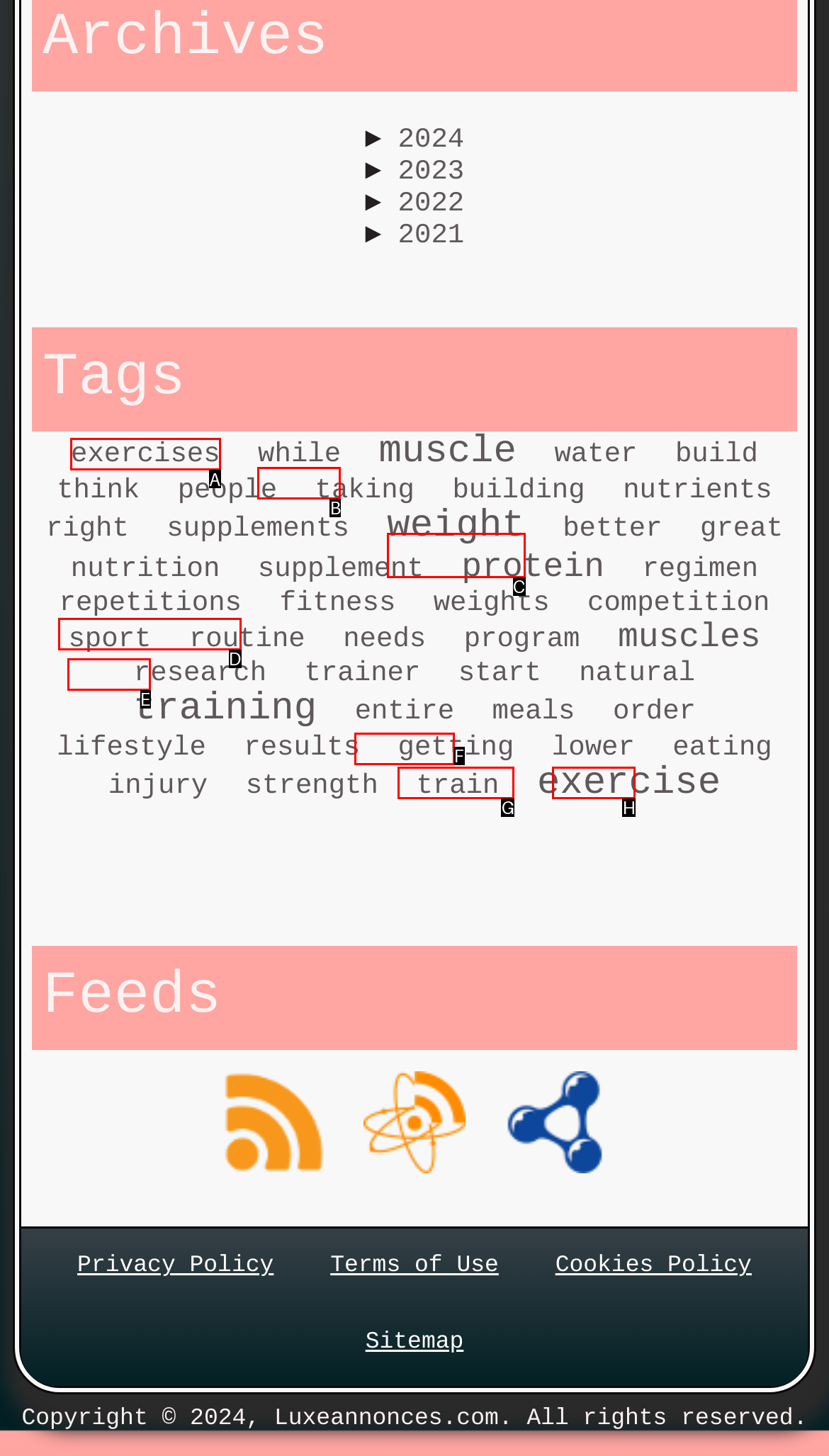Indicate the letter of the UI element that should be clicked to accomplish the task: Click on the exercises link. Answer with the letter only.

A